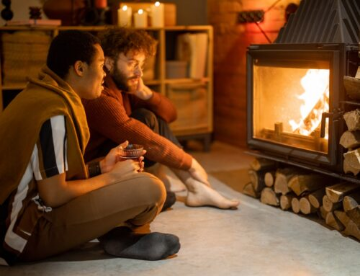Look at the image and give a detailed response to the following question: What is the individual on the left holding?

According to the caption, the individual on the left, wrapped in a soft blanket, holds a glass, which suggests that they are holding a glass, possibly containing a beverage.